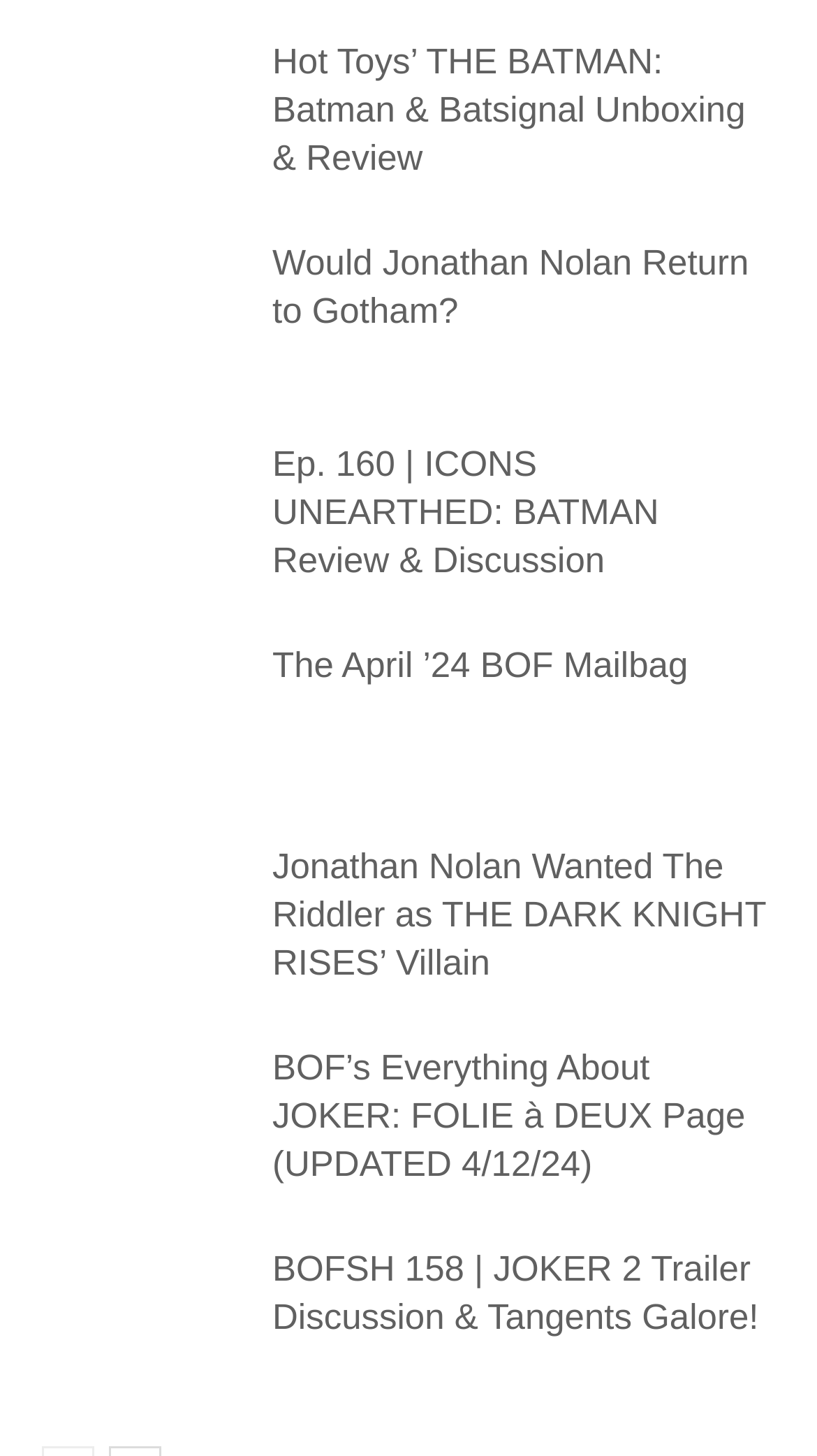Locate the bounding box coordinates of the clickable area to execute the instruction: "Check out the BOF Mailbag for April 2024". Provide the coordinates as four float numbers between 0 and 1, represented as [left, top, right, bottom].

[0.051, 0.441, 0.308, 0.54]